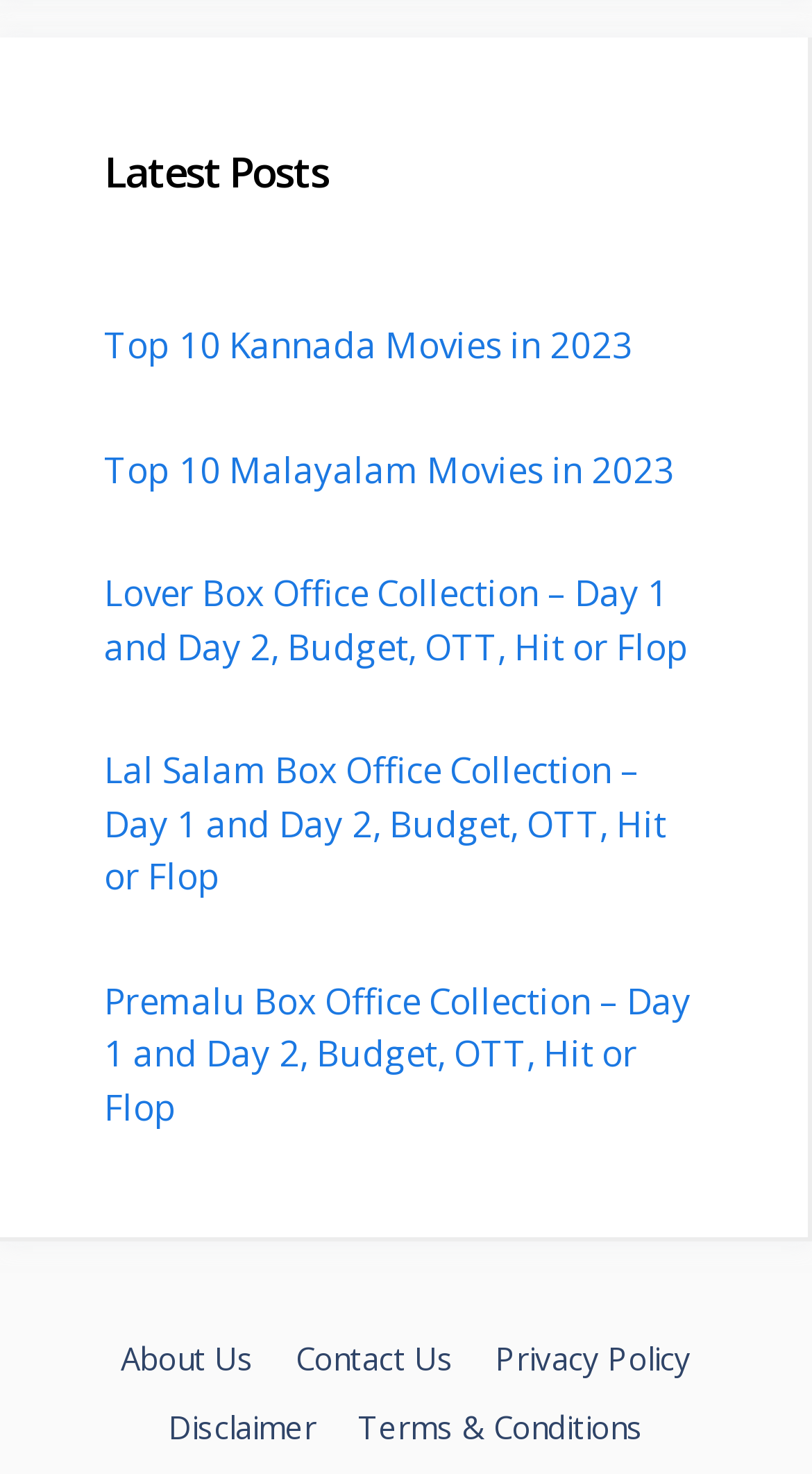Predict the bounding box of the UI element based on this description: "Terms & Conditions".

[0.441, 0.953, 0.792, 0.982]